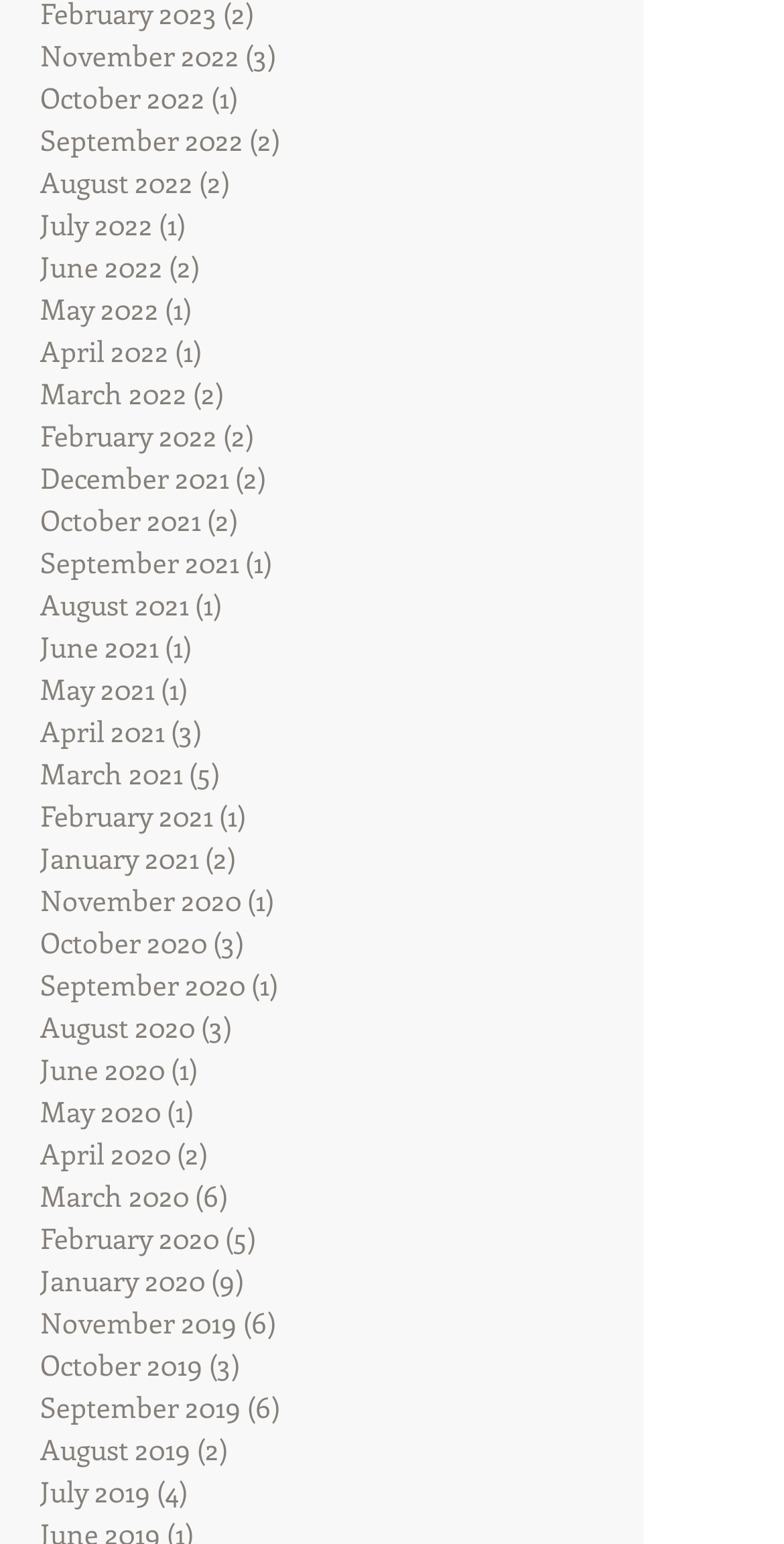Give a short answer to this question using one word or a phrase:
What is the earliest month listed on the webpage?

November 2019